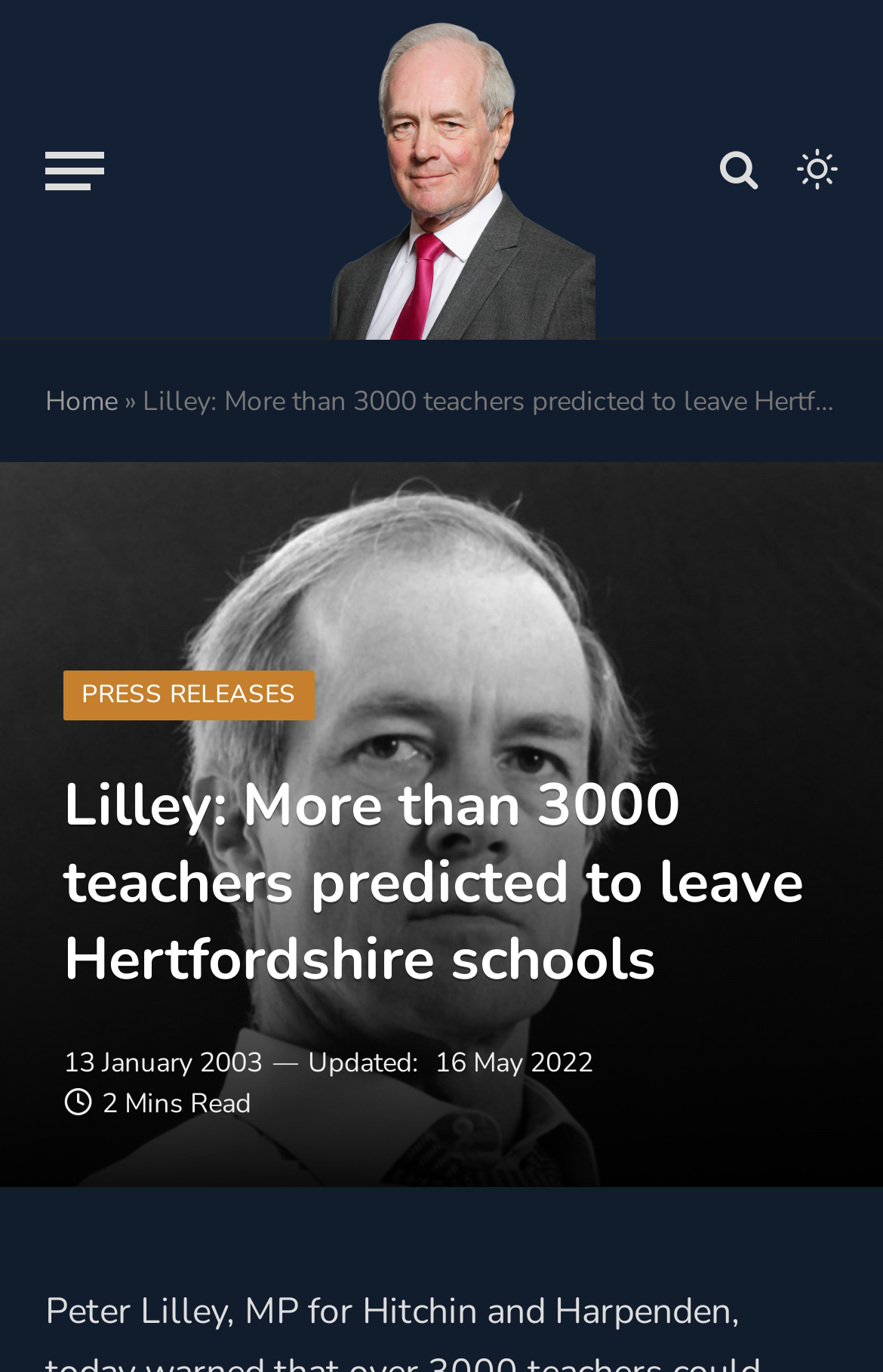Who is the author of the article?
Answer the question with just one word or phrase using the image.

Rt Hon Lord Lilley